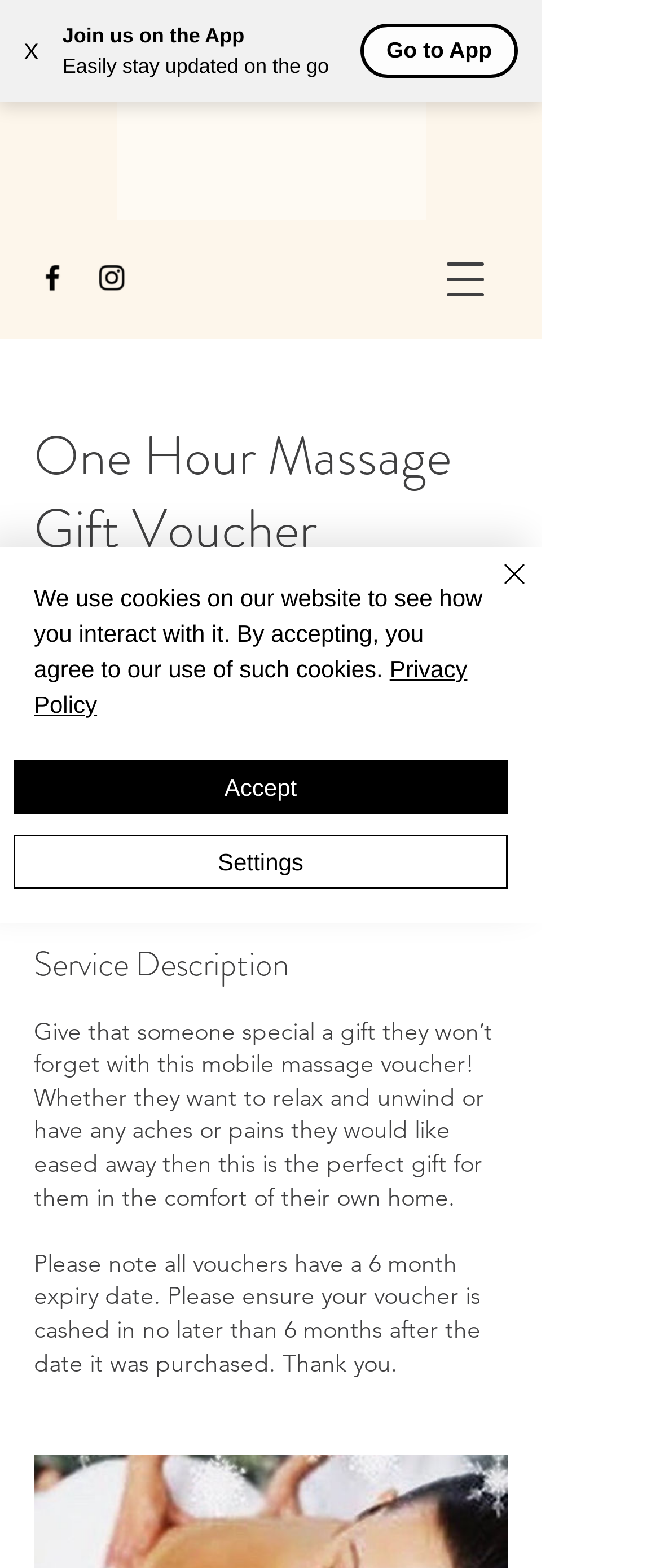Please provide a comprehensive answer to the question based on the screenshot: What is the purpose of the mobile massage voucher?

I found the answer by reading the service description, which says that the mobile massage voucher is a gift for someone special to relax and unwind or have any aches or pains eased away in the comfort of their own home.